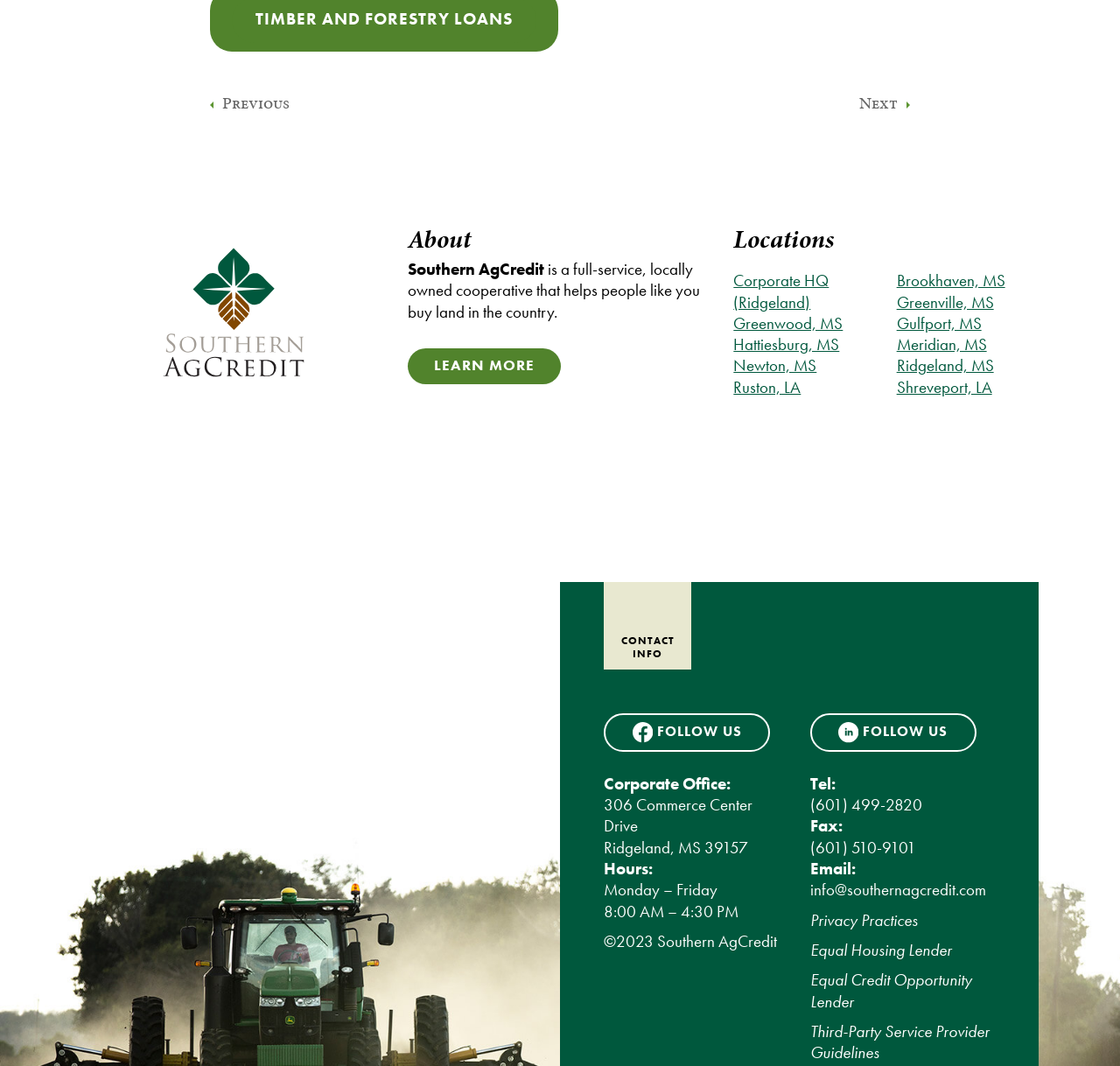Locate the coordinates of the bounding box for the clickable region that fulfills this instruction: "Click on the 'Previous' link".

[0.188, 0.085, 0.259, 0.107]